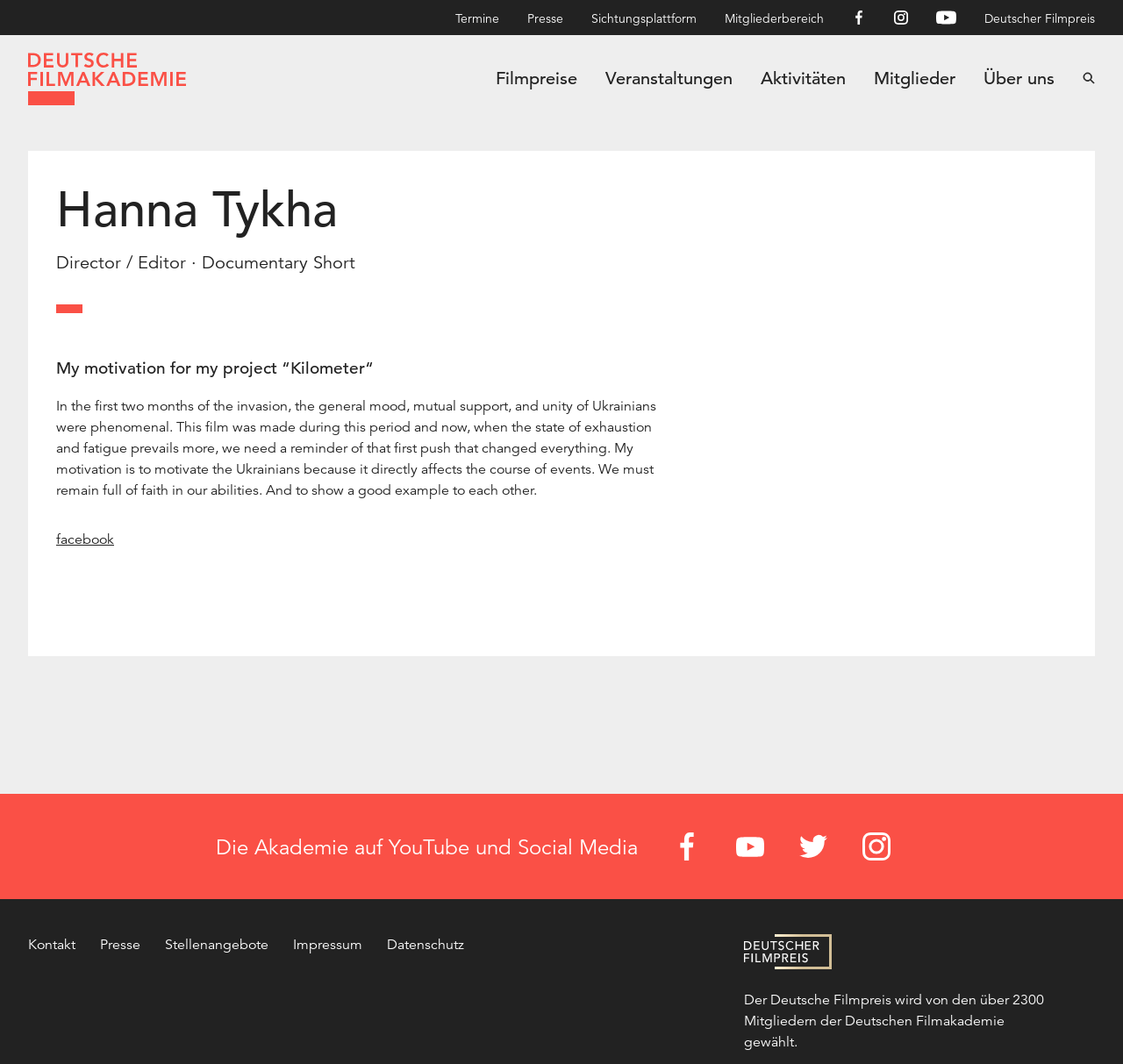Find the bounding box of the web element that fits this description: "Termine".

[0.393, 0.0, 0.457, 0.033]